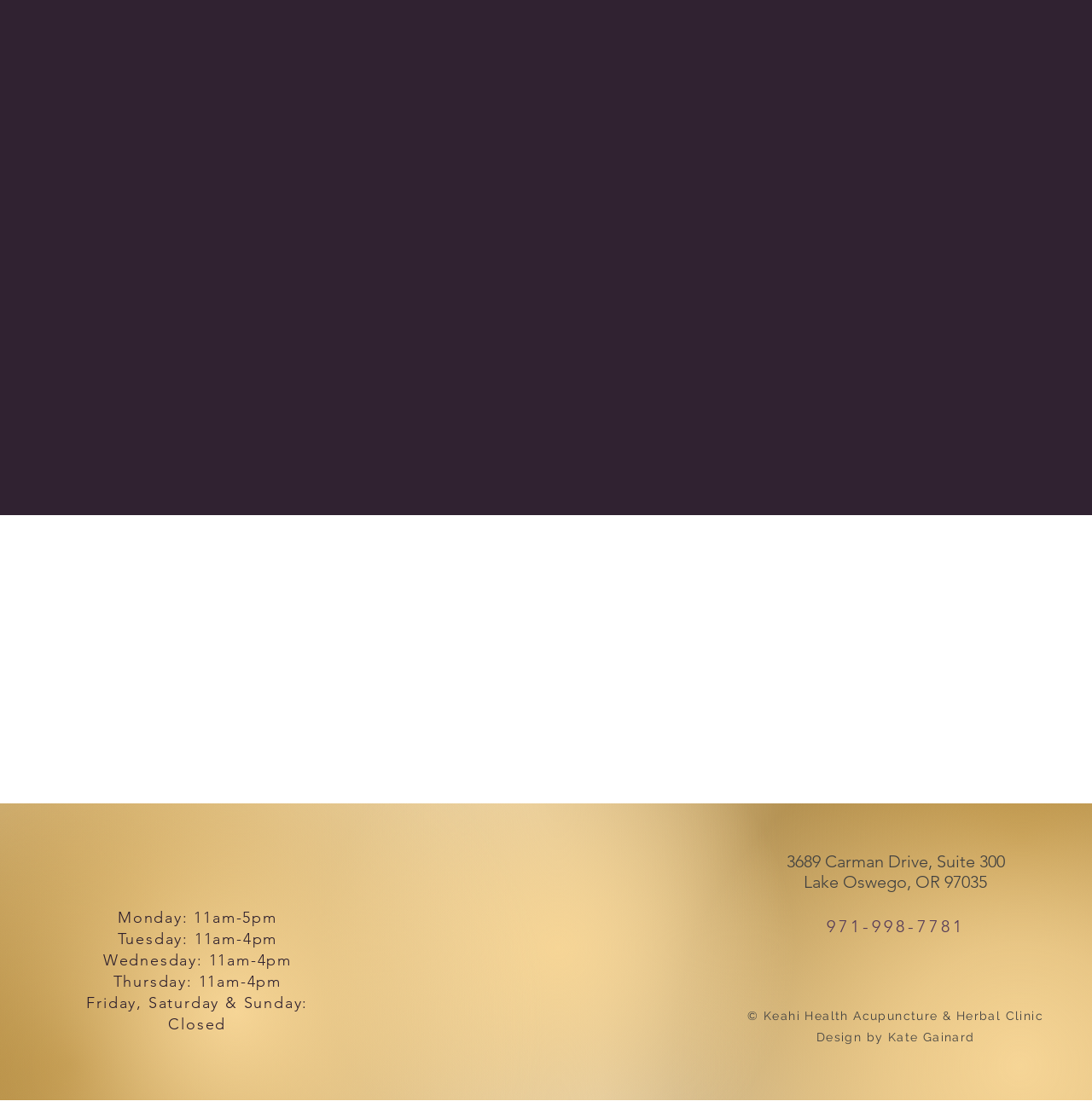Provide the bounding box coordinates for the area that should be clicked to complete the instruction: "Enter first name".

[0.329, 0.104, 0.493, 0.138]